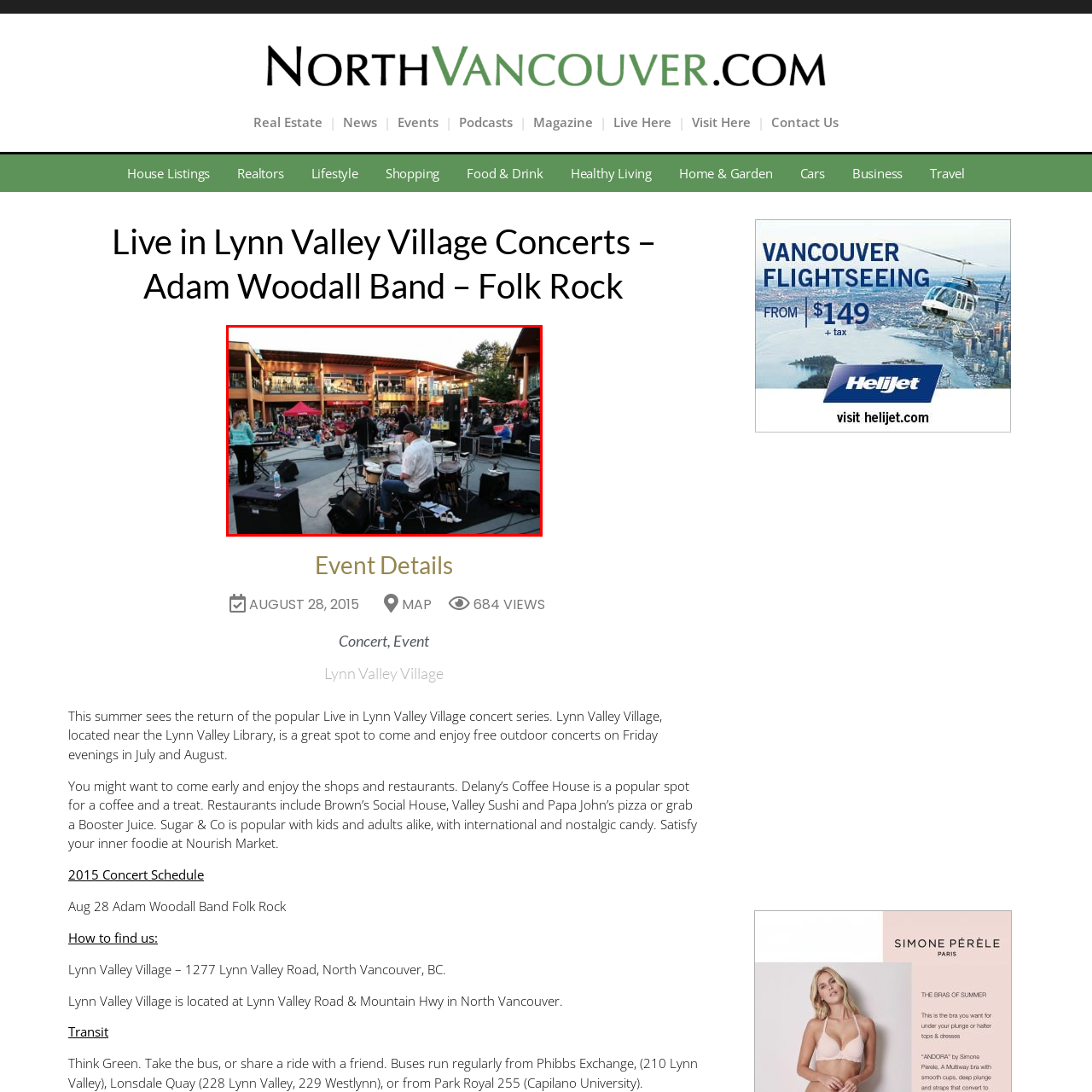Pay attention to the area highlighted by the red boundary and answer the question with a single word or short phrase: 
What is the drummer wearing?

White